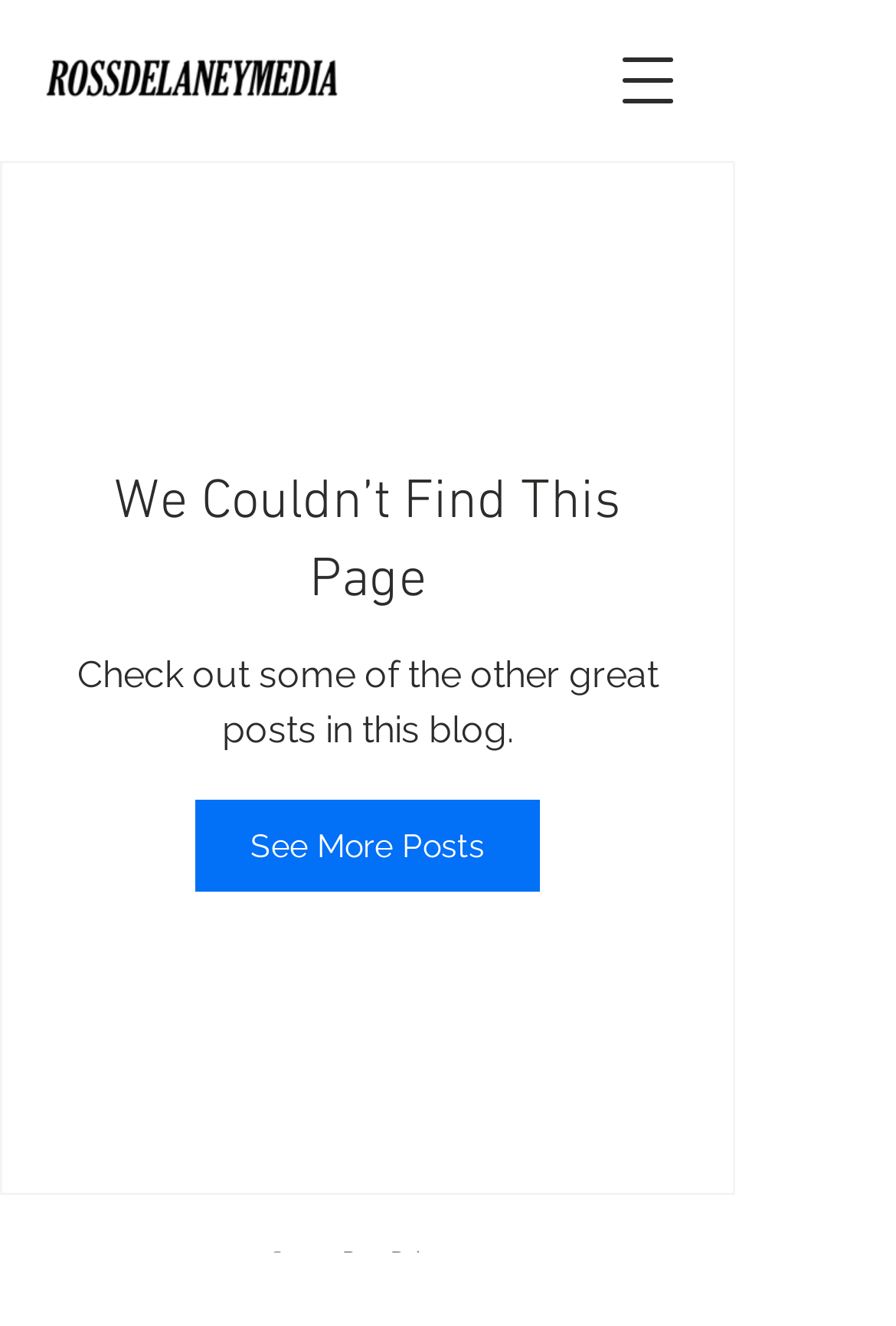Respond with a single word or phrase for the following question: 
What is the logo image filename?

Logo 2020.png